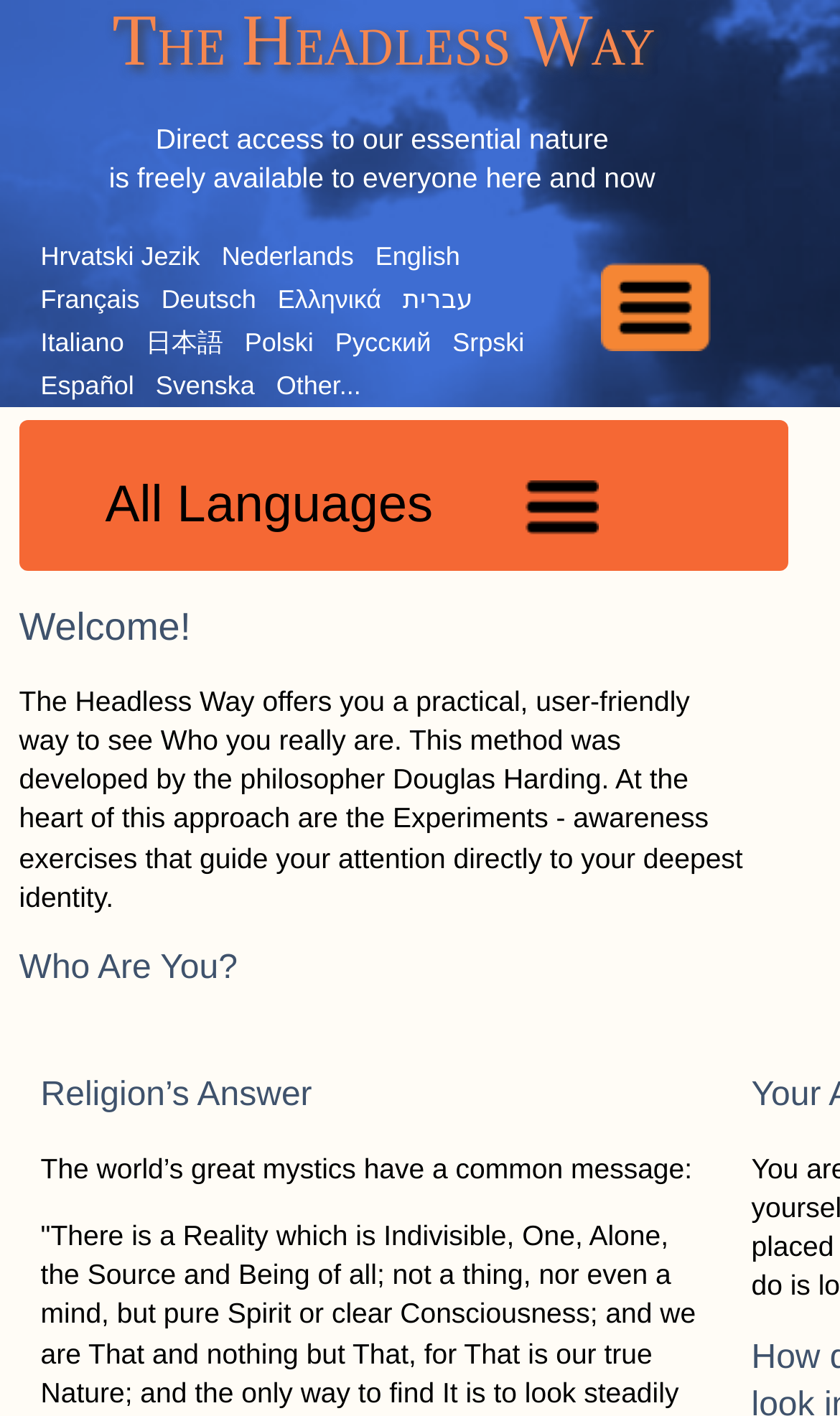Please examine the image and provide a detailed answer to the question: What is the title of the second heading?

I looked at the headings on the webpage and found that the second heading is 'Who Are You?'.